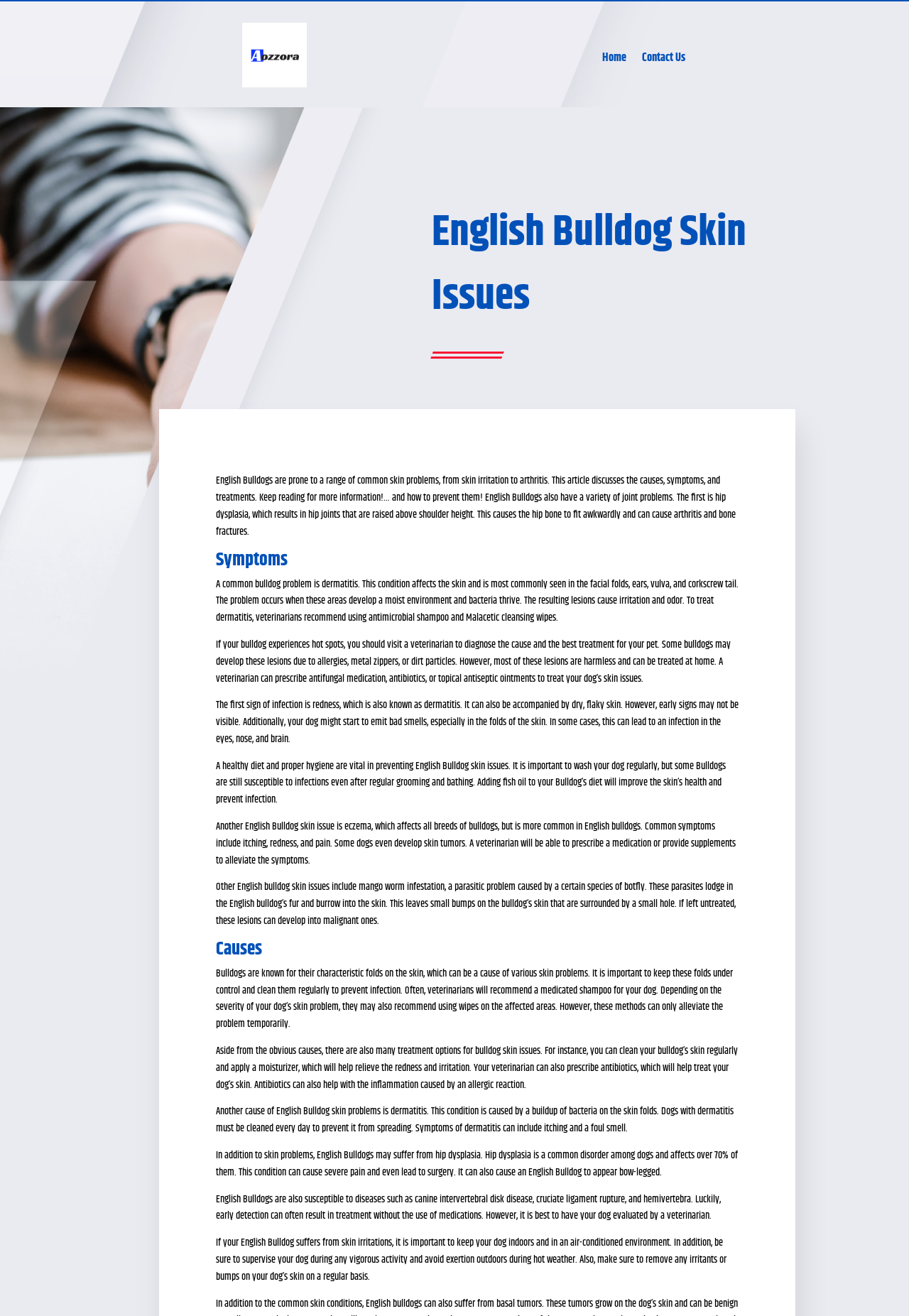Describe the entire webpage, focusing on both content and design.

This webpage is about English Bulldog skin issues, with a focus on the causes, symptoms, and treatments. At the top of the page, there are two links, "Home" and "Contact Us", positioned side by side. Below these links, there is a large image that takes up about half of the page's width. 

The main content of the page is divided into sections, with headings such as "Symptoms", "Causes", and others. The text is organized in a hierarchical structure, with the main headings followed by paragraphs of descriptive text. 

The first section discusses the symptoms of skin problems in English Bulldogs, including dermatitis, hot spots, and infections. The text explains the causes of these issues, such as bacteria thriving in moist environments, and provides information on treatment options, including antimicrobial shampoo and Malacetic cleansing wipes.

The next section focuses on the causes of English Bulldog skin issues, including the breed's characteristic skin folds, which can lead to infection if not properly cleaned and maintained. The text also discusses other causes, such as dermatitis, and provides information on treatment options, including antibiotics and moisturizers.

Throughout the page, there are multiple paragraphs of text that provide detailed information on various skin issues affecting English Bulldogs, including eczema, mango worm infestation, and hip dysplasia. The text also discusses the importance of a healthy diet and proper hygiene in preventing skin issues, and provides tips on how to care for an English Bulldog's skin.

Overall, the webpage is a comprehensive resource for anyone looking to learn about English Bulldog skin issues and how to prevent and treat them.